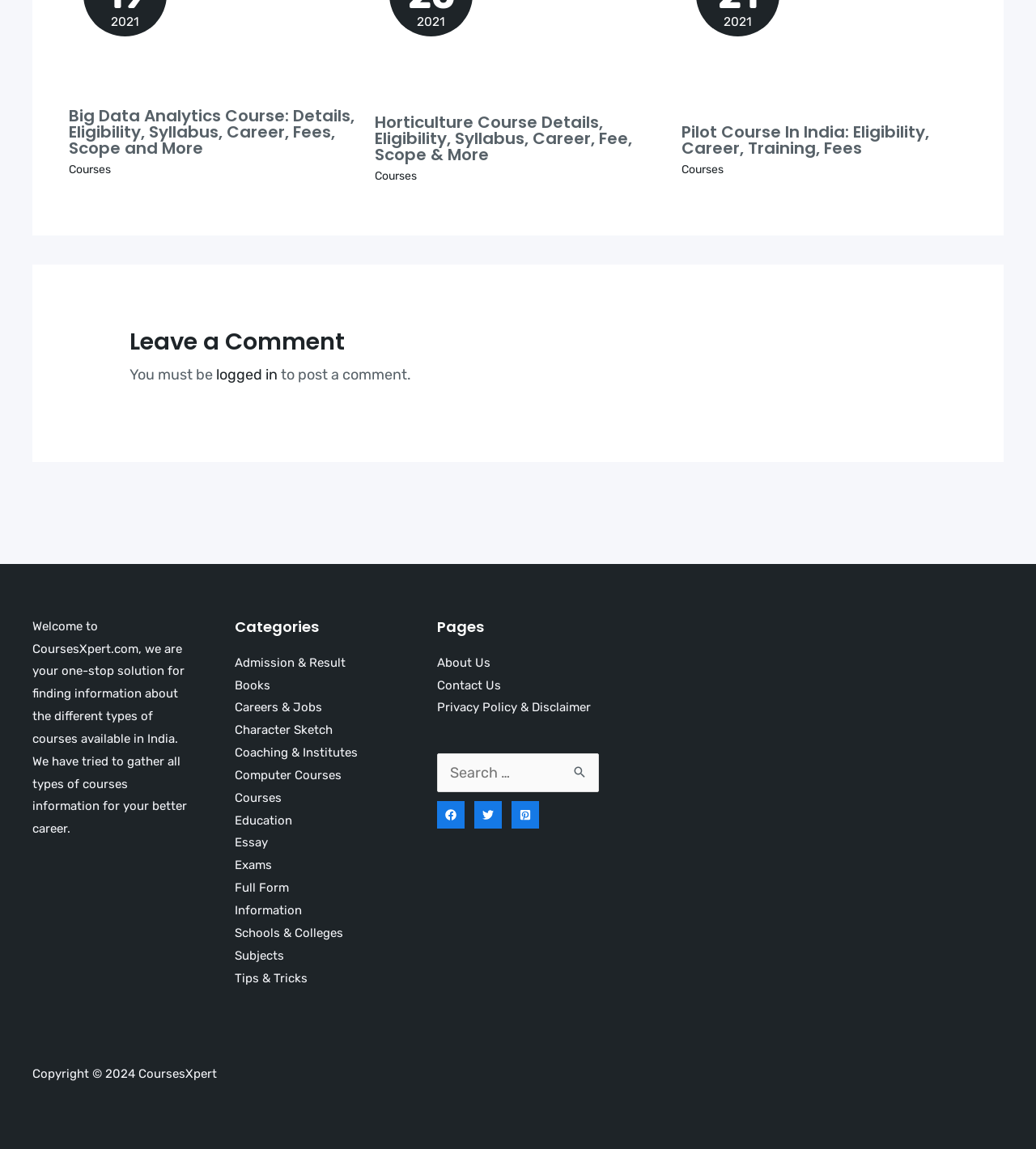Mark the bounding box of the element that matches the following description: "Admission & Result".

[0.227, 0.57, 0.334, 0.583]